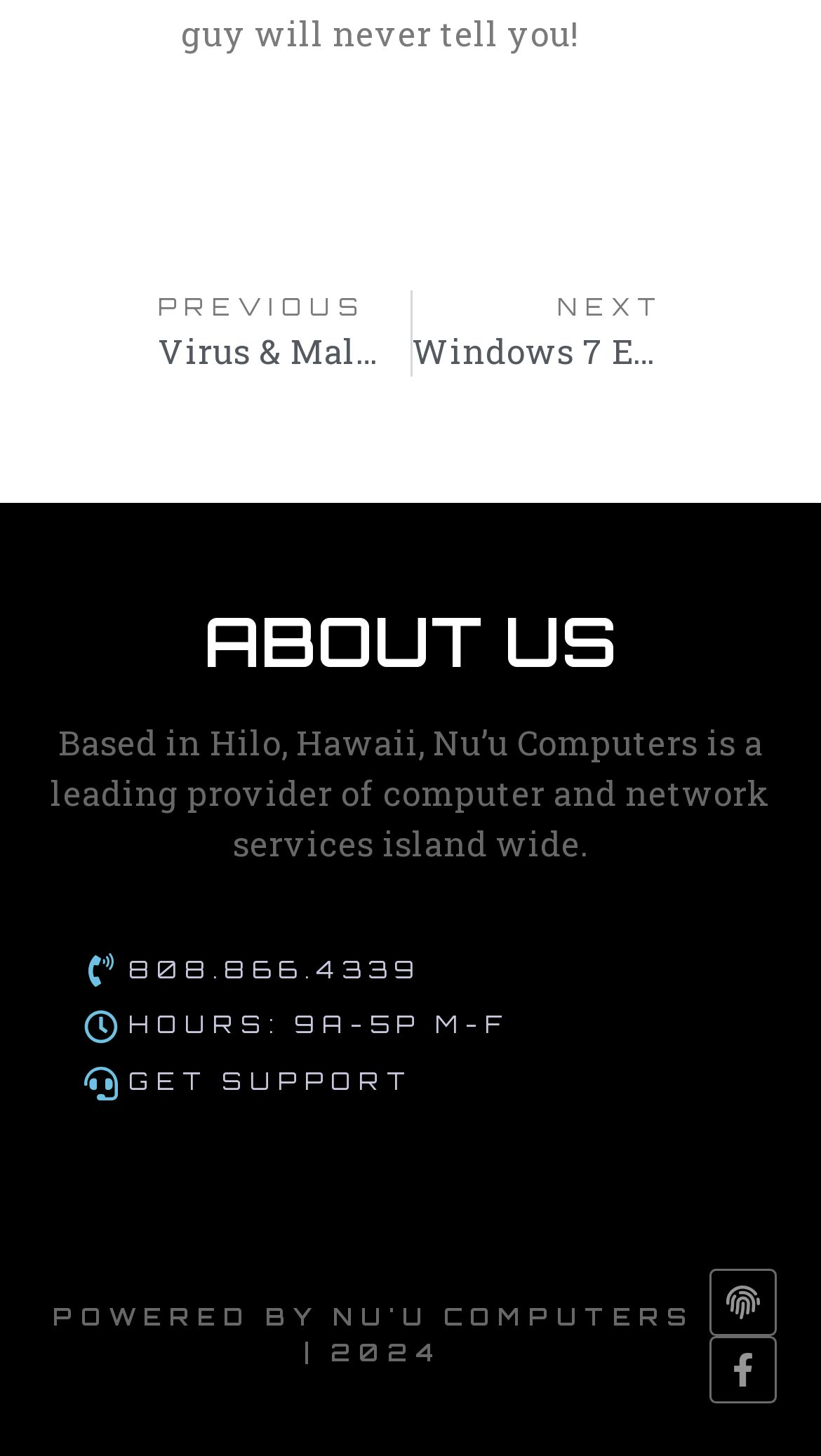How can I get support?
Use the image to answer the question with a single word or phrase.

Get Support